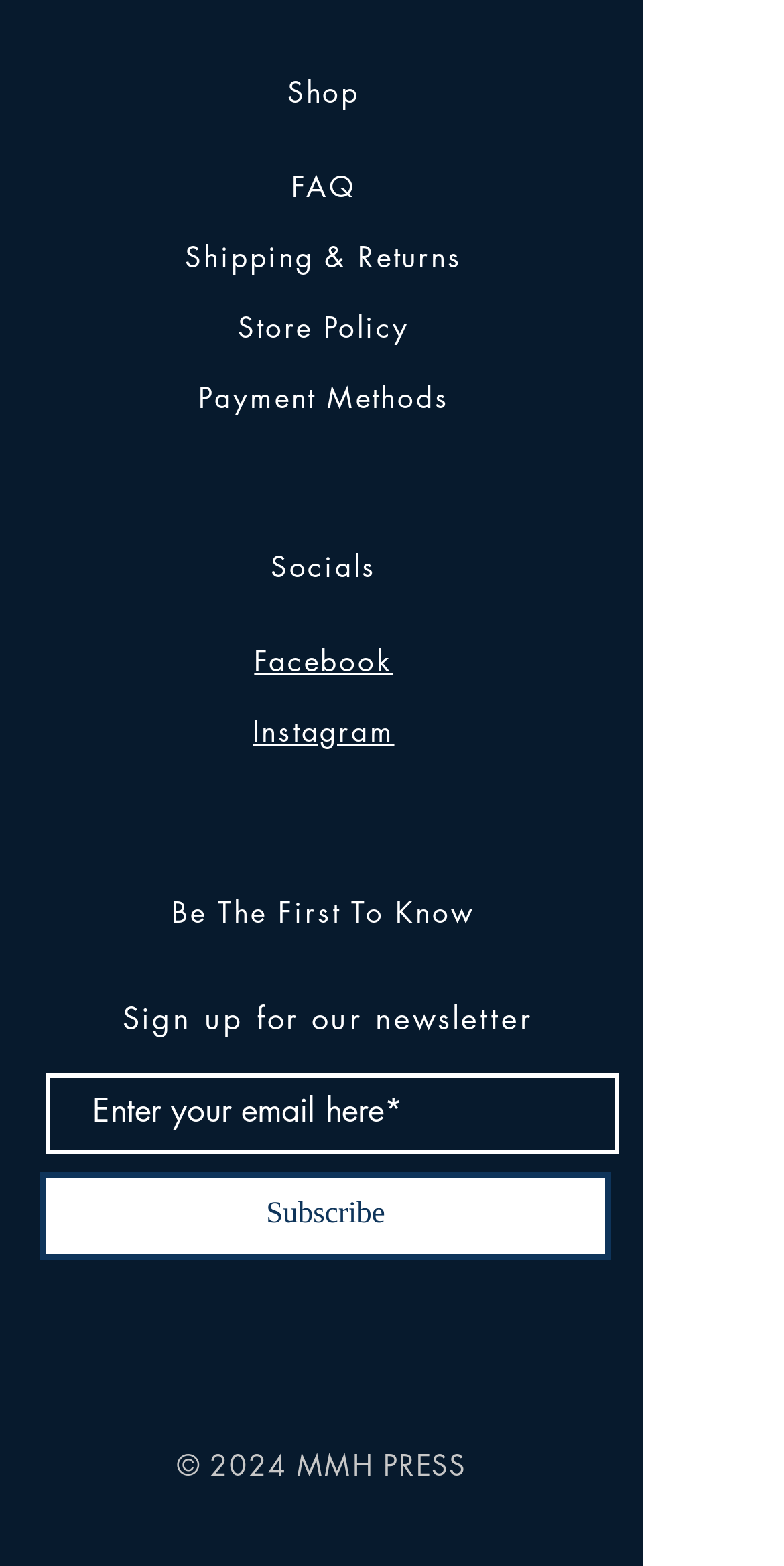Please respond to the question with a concise word or phrase:
What is the main navigation menu?

Shop, FAQ, Shipping & Returns, Store Policy, Payment Methods